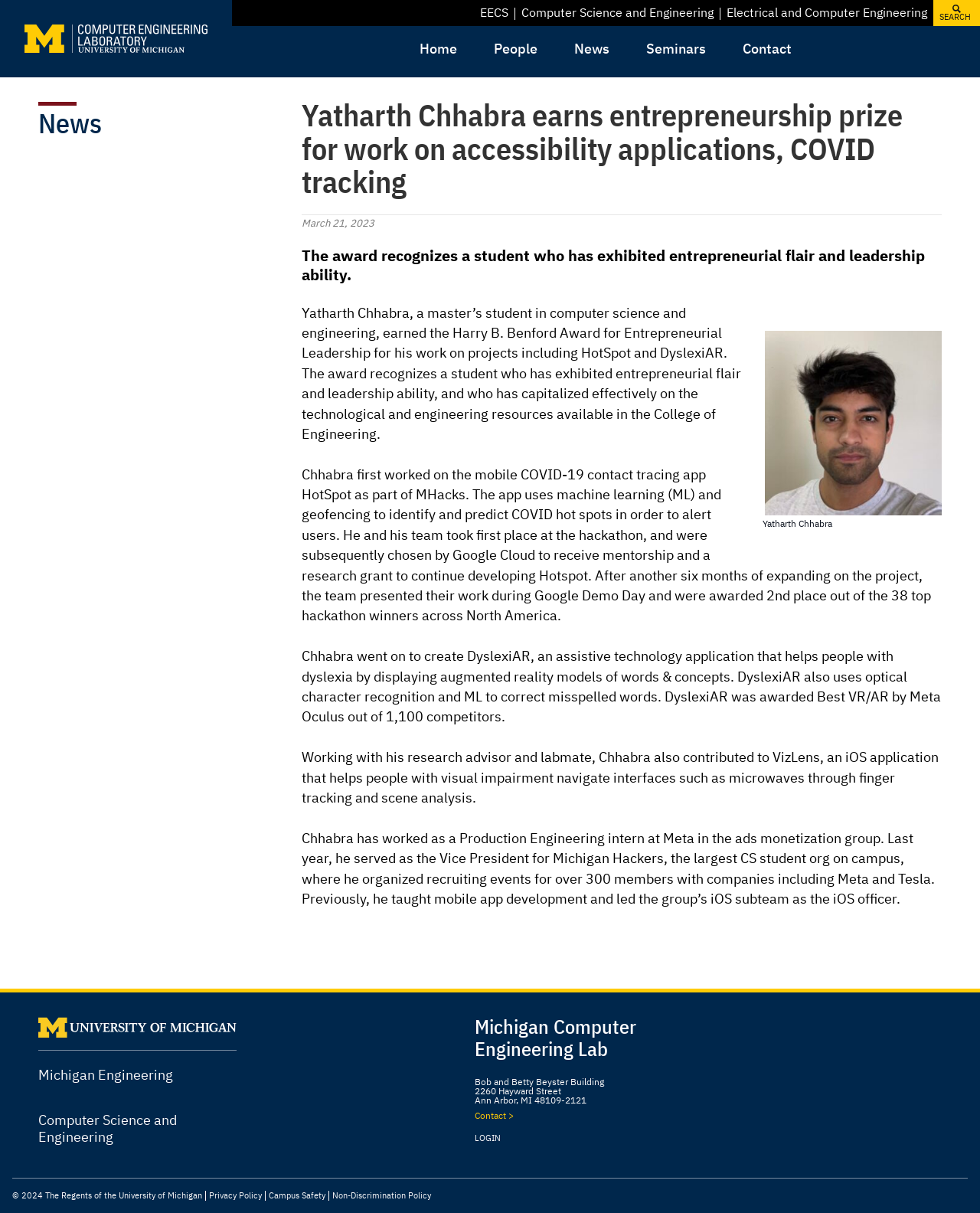Locate the bounding box coordinates of the area you need to click to fulfill this instruction: 'Visit the Michigan Computer Engineering Lab website home page'. The coordinates must be in the form of four float numbers ranging from 0 to 1: [left, top, right, bottom].

[0.025, 0.026, 0.212, 0.037]